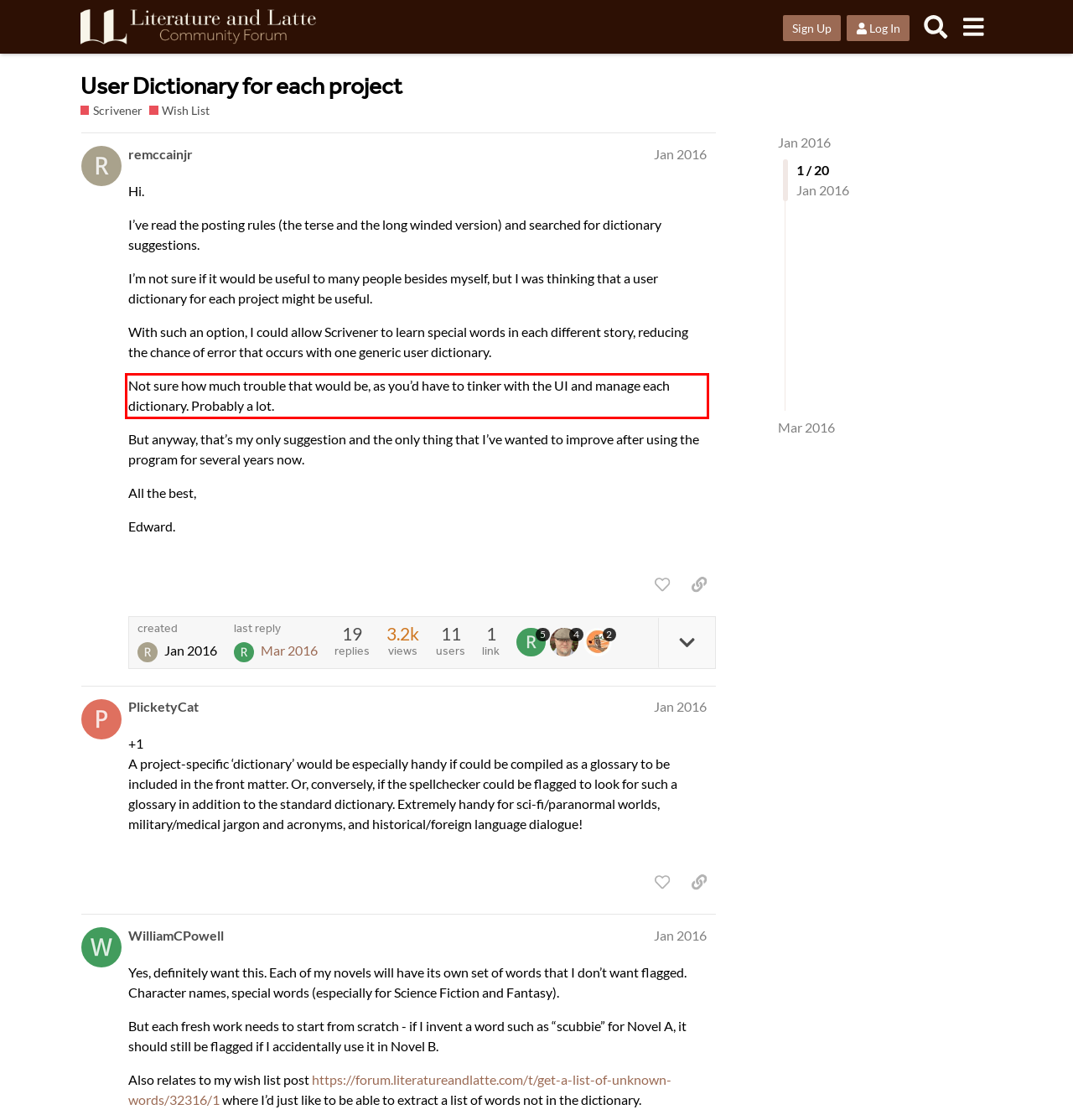Within the screenshot of the webpage, locate the red bounding box and use OCR to identify and provide the text content inside it.

Not sure how much trouble that would be, as you’d have to tinker with the UI and manage each dictionary. Probably a lot.